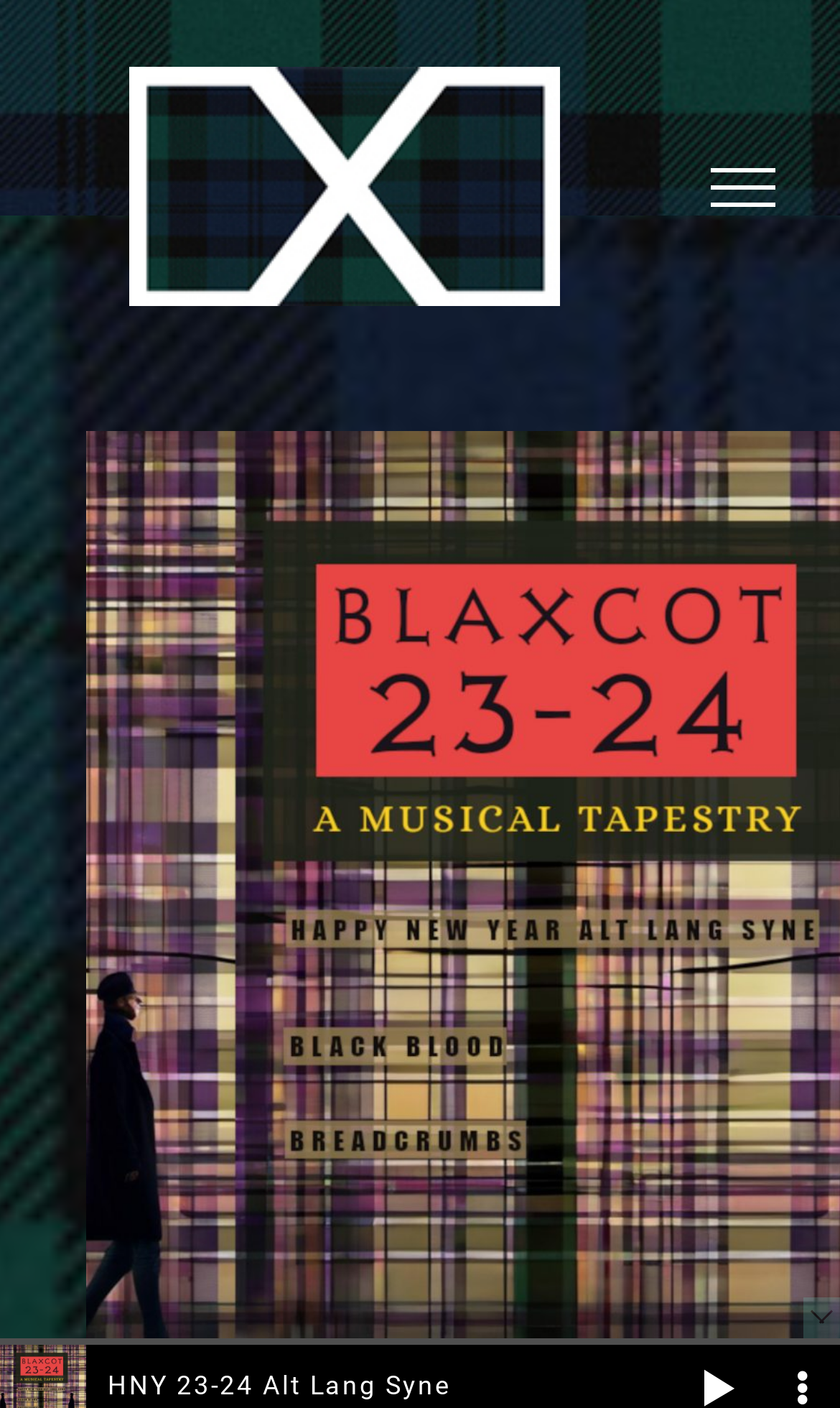Identify the bounding box for the given UI element using the description provided. Coordinates should be in the format (top-left x, top-left y, bottom-right x, bottom-right y) and must be between 0 and 1. Here is the description: alt="The Blaxcotsman Logo"

[0.154, 0.047, 0.667, 0.217]